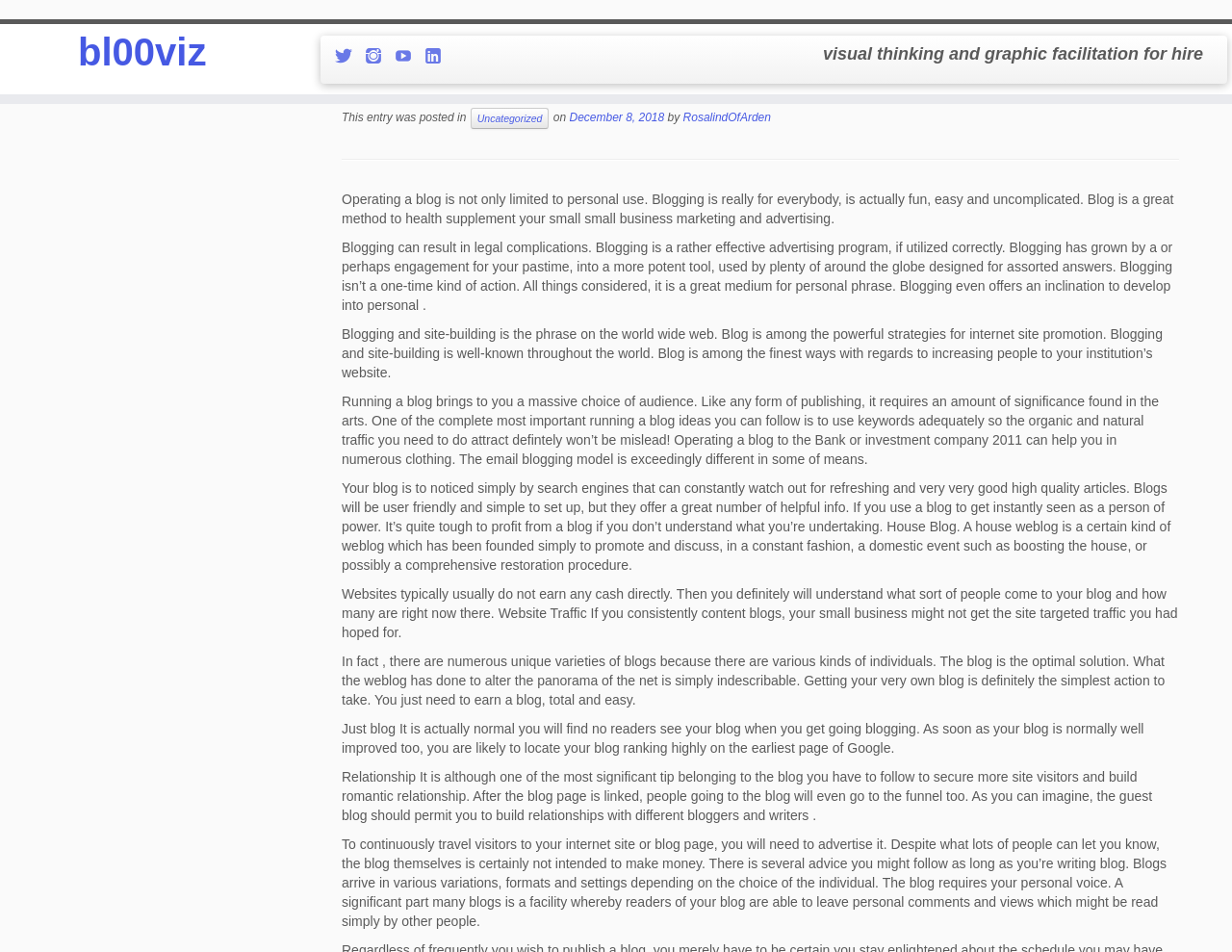Given the description: "title="Follow me on LinkedIn"", determine the bounding box coordinates of the UI element. The coordinates should be formatted as four float numbers between 0 and 1, [left, top, right, bottom].

[0.345, 0.052, 0.369, 0.072]